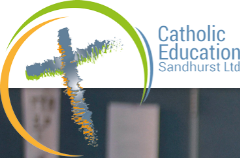What shape encloses the cross design?
Look at the screenshot and give a one-word or phrase answer.

Circular